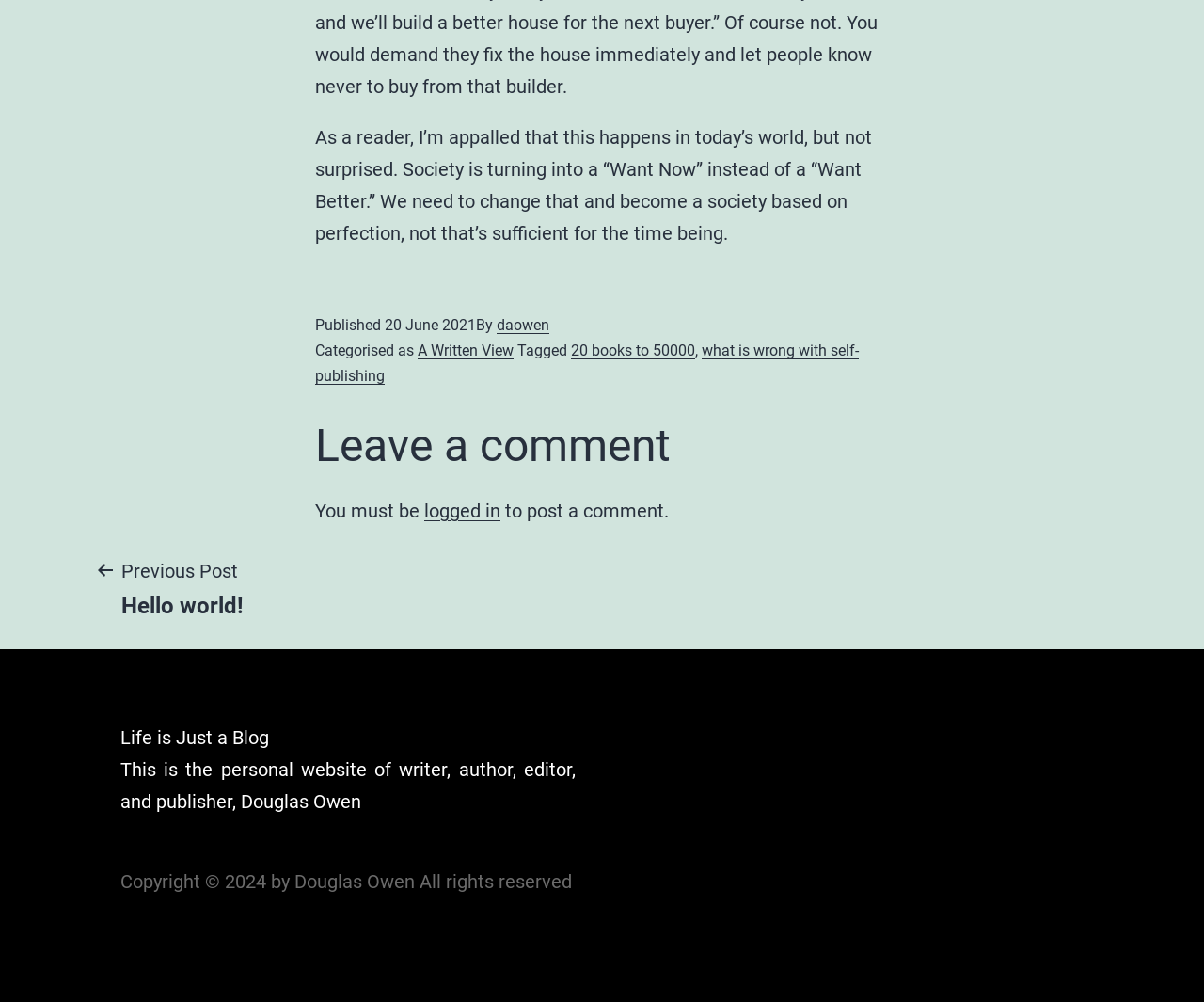Determine the bounding box coordinates for the UI element described. Format the coordinates as (top-left x, top-left y, bottom-right x, bottom-right y) and ensure all values are between 0 and 1. Element description: daowen

[0.412, 0.315, 0.456, 0.333]